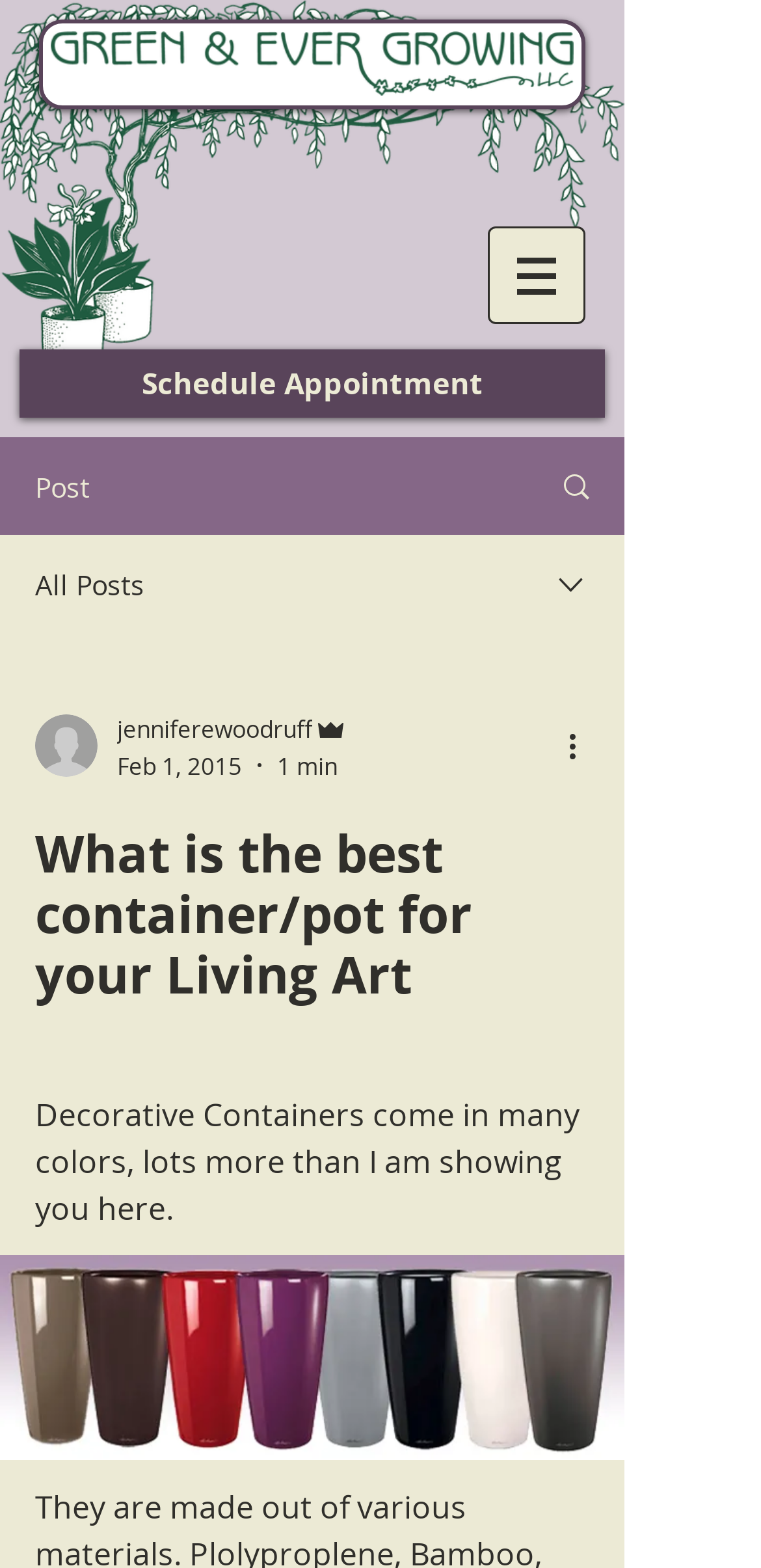Give a one-word or short phrase answer to the question: 
What is the date of the article?

Feb 1, 2015